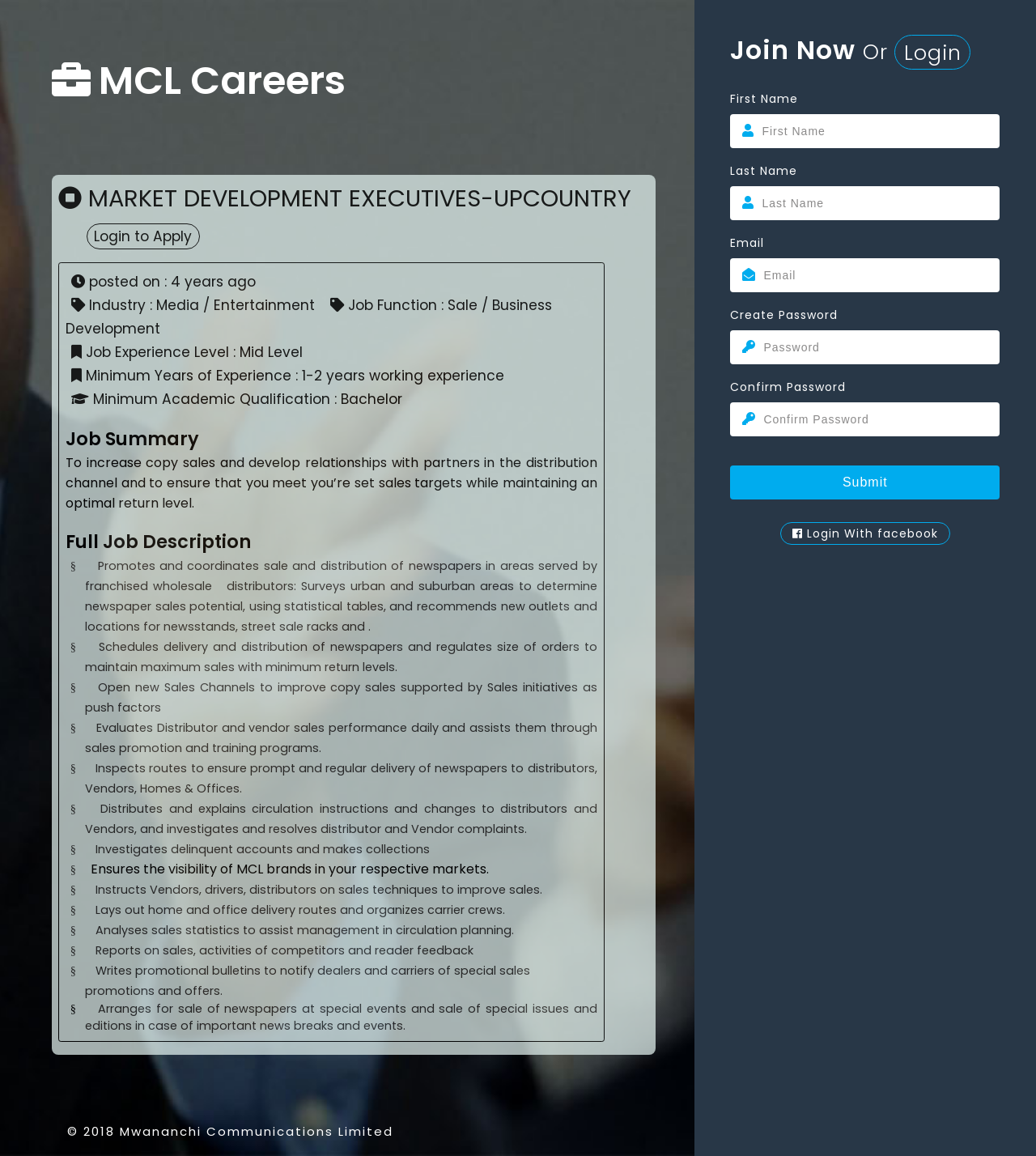What is the minimum academic qualification required for the job?
Look at the image and respond to the question as thoroughly as possible.

I found the answer by looking at the 'Minimum Academic Qualification' section of the job description, which is located below the 'Minimum Years of Experience' section. The text 'Minimum Academic Qualification : Bachelor' indicates that the minimum academic qualification required for the job is a Bachelor's degree.